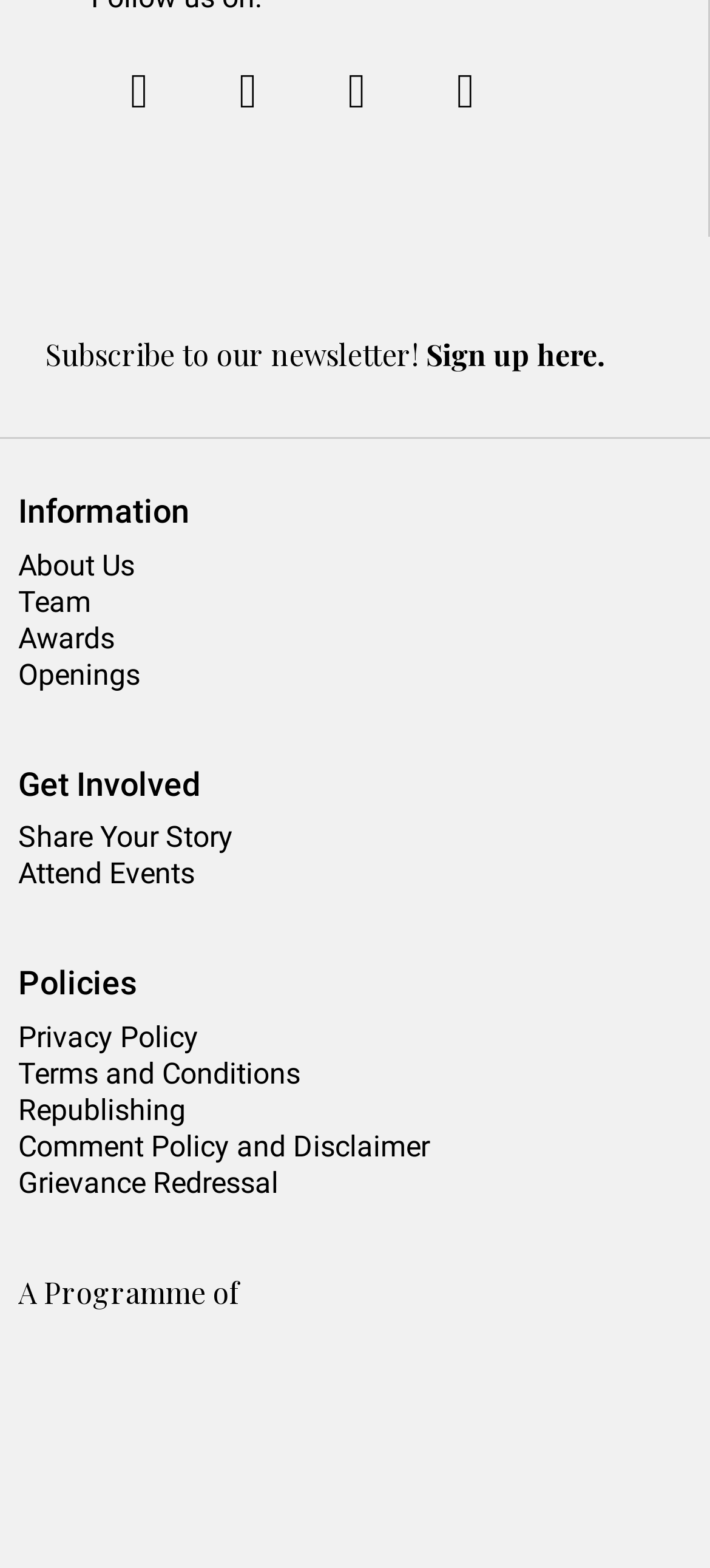Highlight the bounding box coordinates of the region I should click on to meet the following instruction: "Learn more about the team".

[0.026, 0.372, 0.128, 0.394]